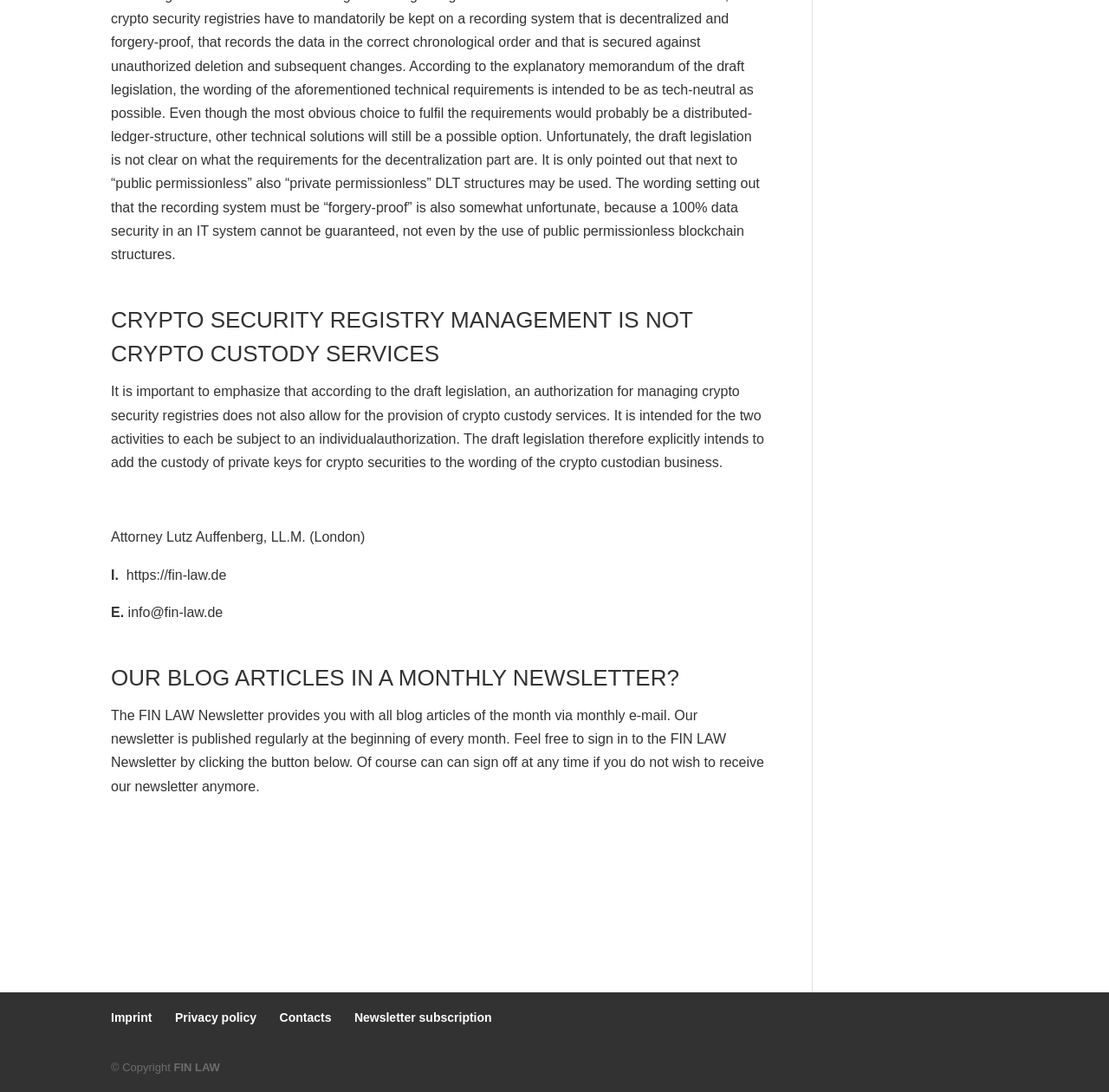Locate the coordinates of the bounding box for the clickable region that fulfills this instruction: "Sign in for the newsletter".

[0.1, 0.747, 0.305, 0.787]